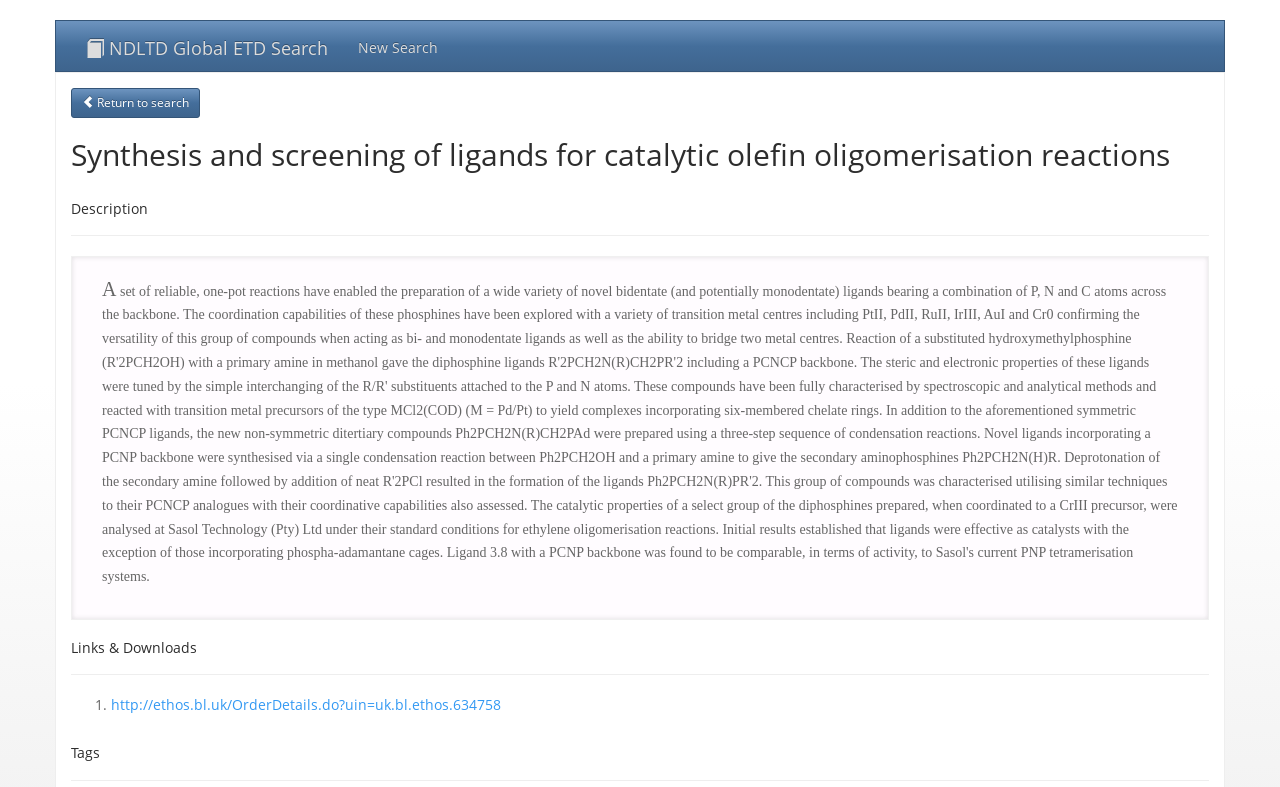Respond to the question below with a single word or phrase:
How many links are available under 'Links & Downloads'?

1